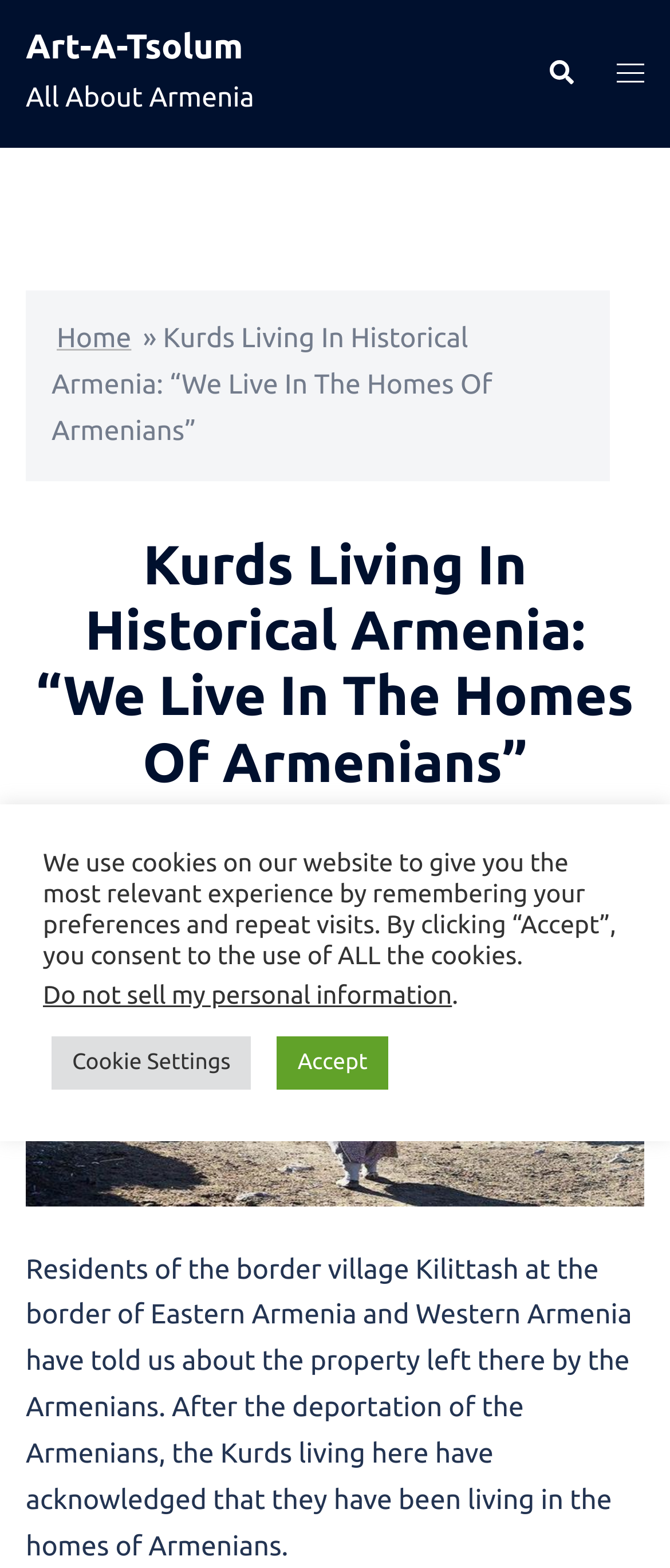Please identify the bounding box coordinates of the area that needs to be clicked to fulfill the following instruction: "search for something."

[0.815, 0.038, 0.856, 0.056]